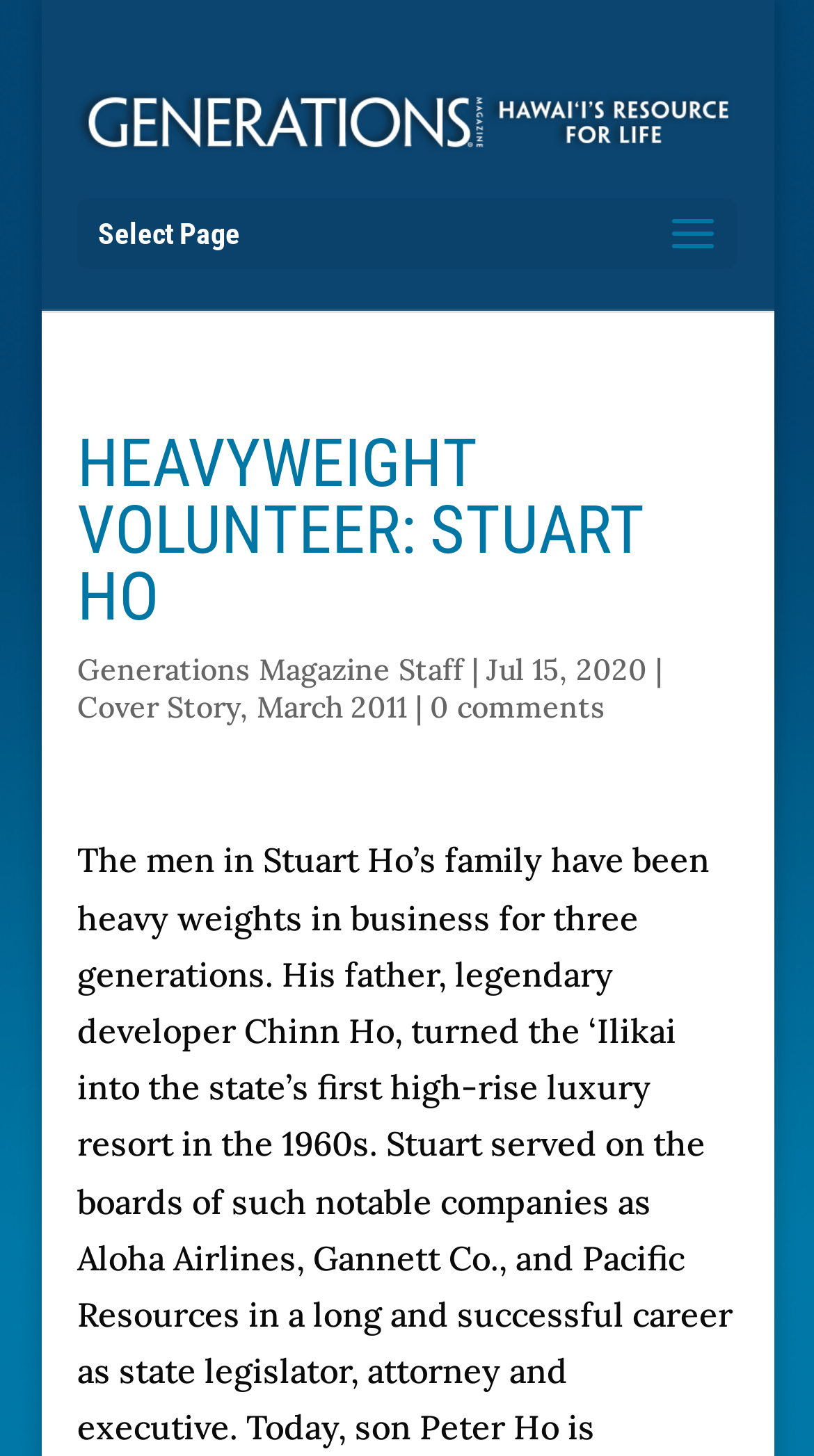Ascertain the bounding box coordinates for the UI element detailed here: "Generations Magazine Staff". The coordinates should be provided as [left, top, right, bottom] with each value being a float between 0 and 1.

[0.095, 0.447, 0.569, 0.473]